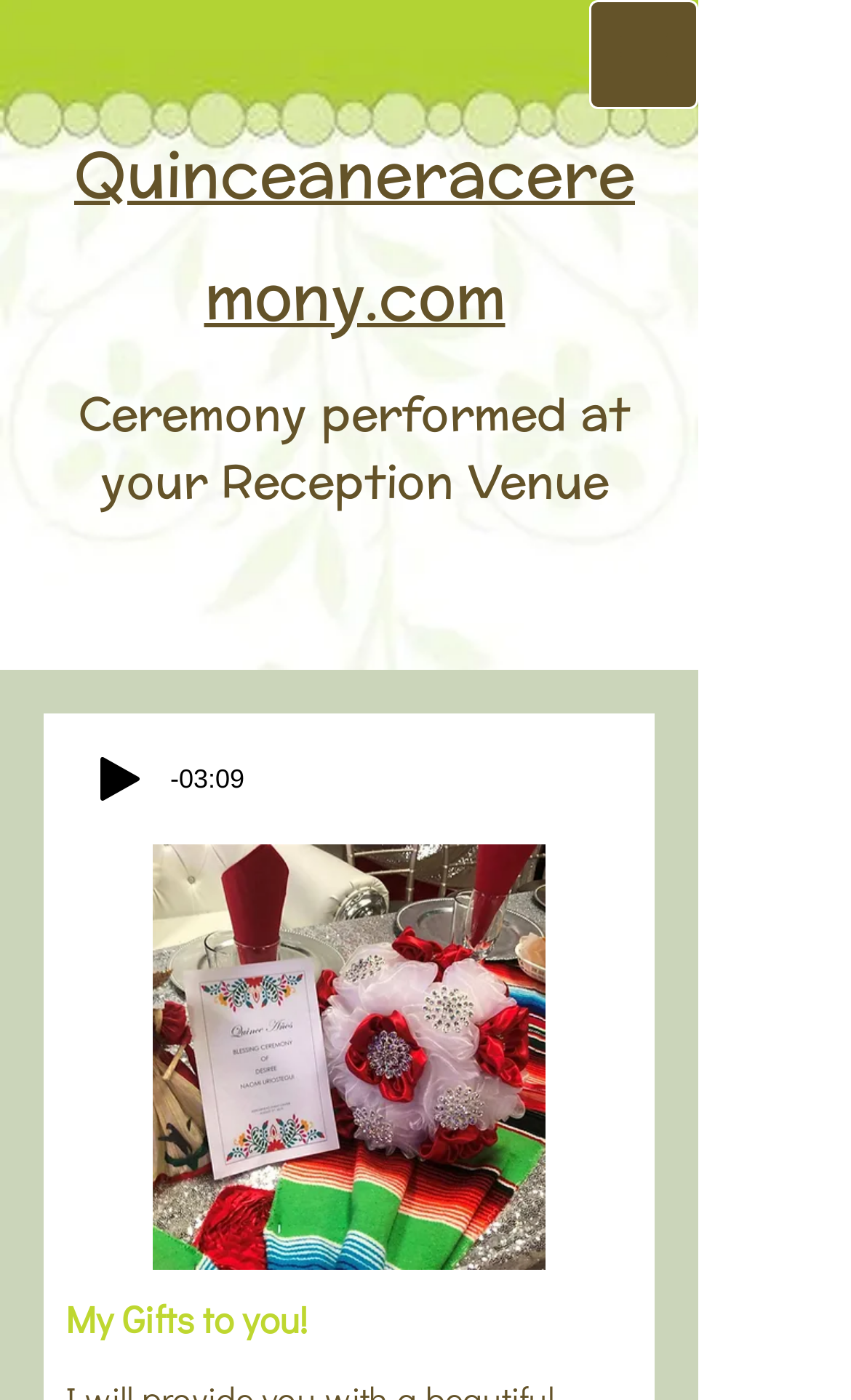What is the greeting on the page?
Answer the question with a detailed and thorough explanation.

The greeting on the page is 'My Gifts to you!', which is a StaticText element located at the bottom of the page.